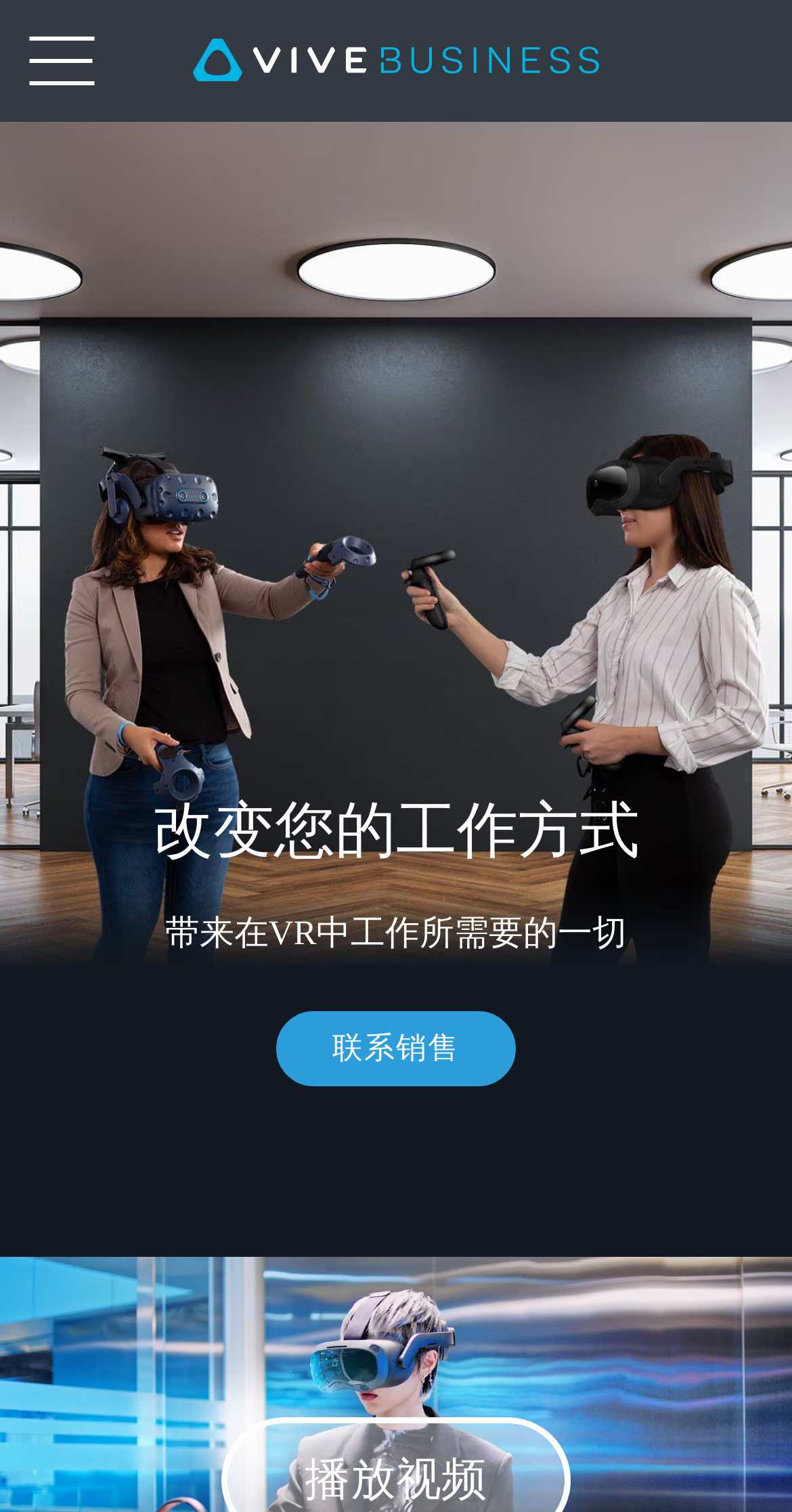What is the primary benefit of using VIVE Business?
Please describe in detail the information shown in the image to answer the question.

The webpage suggests that VIVE Business can '改变您的工作方式' (change your way of working), implying that it can improve collaboration and productivity, which is a key benefit of using the platform.